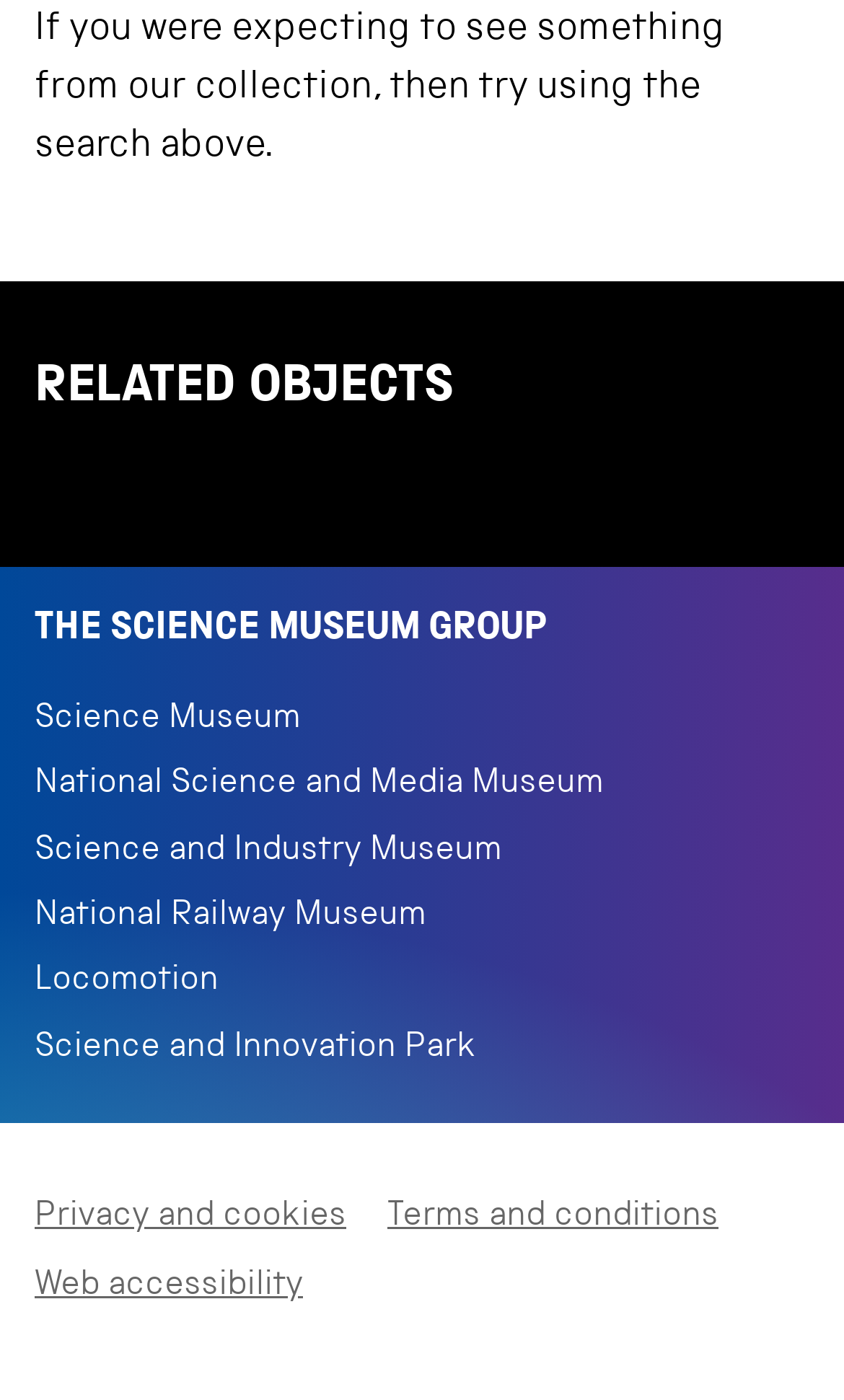Find the bounding box coordinates for the UI element that matches this description: "Web accessibility".

[0.041, 0.908, 0.359, 0.932]